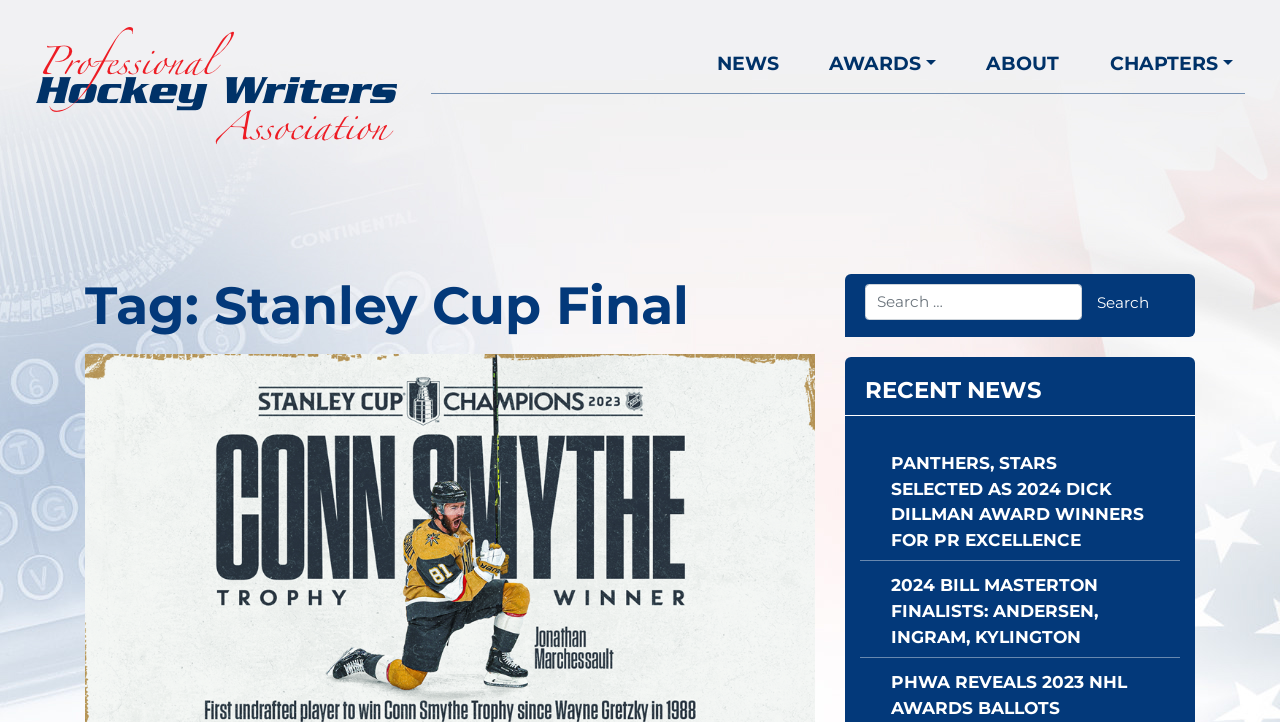Can you find and provide the title of the webpage?

Tag: Stanley Cup Final